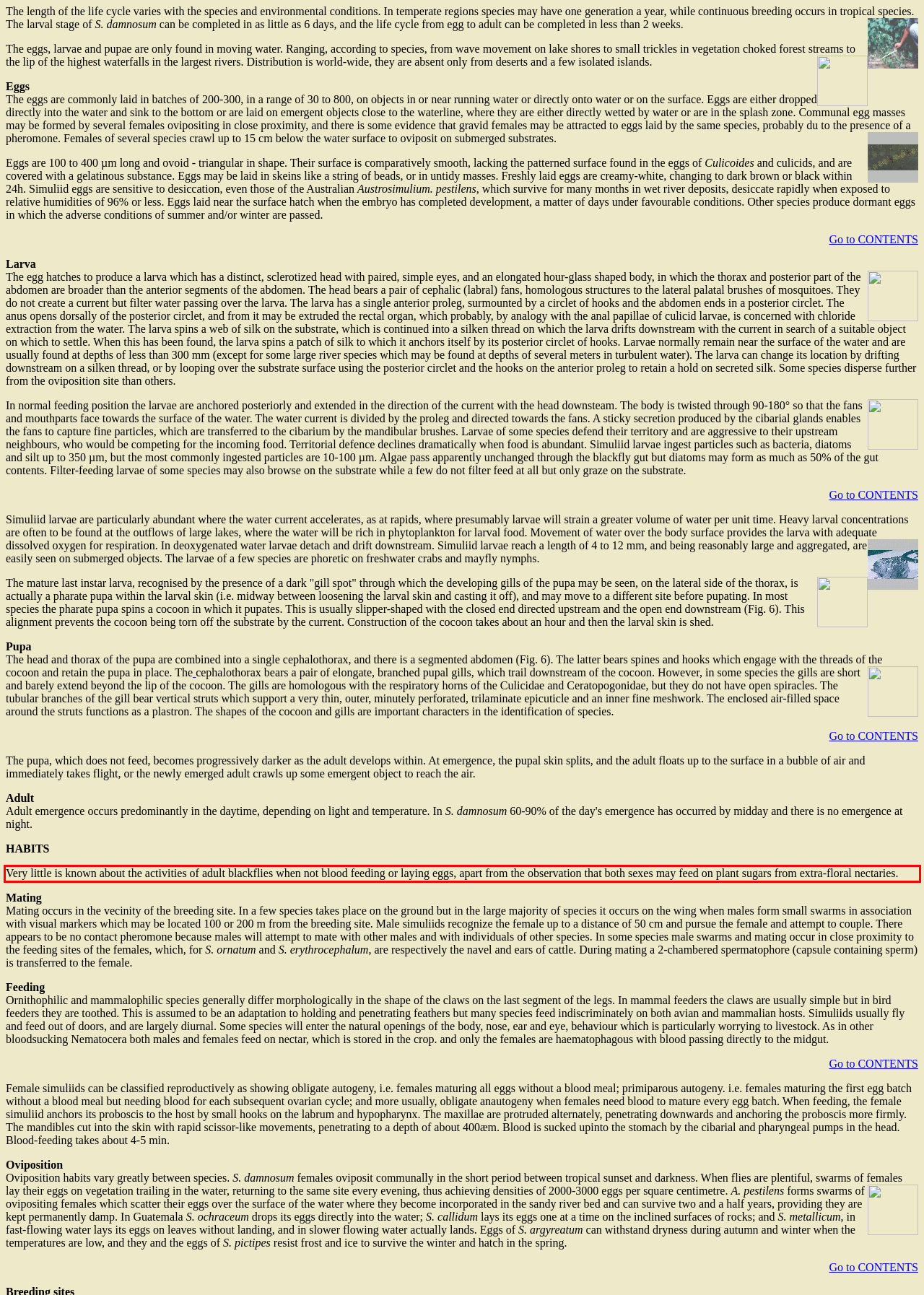Using the provided screenshot, read and generate the text content within the red-bordered area.

Very little is known about the activities of adult blackflies when not blood feeding or laying eggs, apart from the observation that both sexes may feed on plant sugars from extra-floral nectaries.